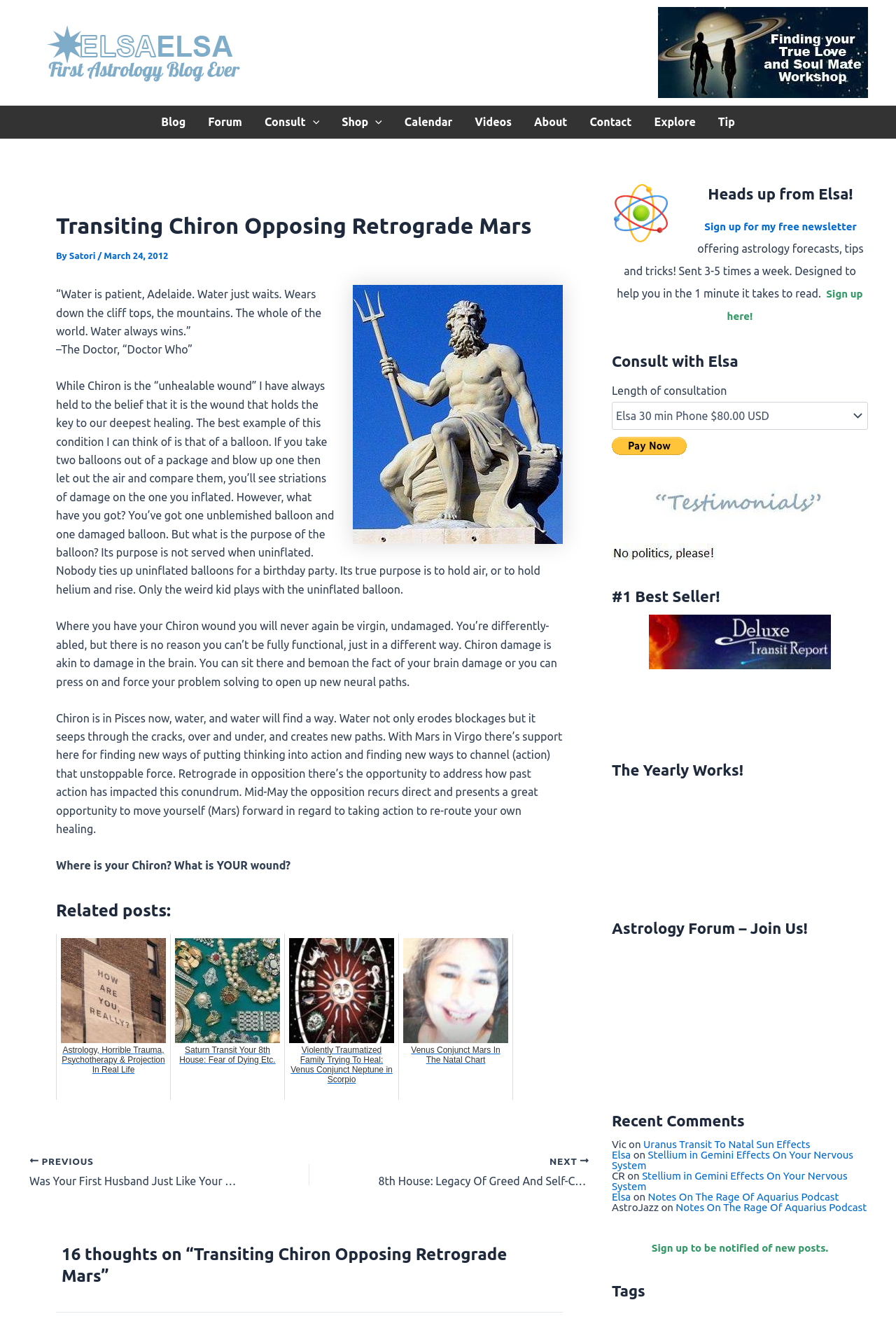Provide the bounding box coordinates of the area you need to click to execute the following instruction: "Visit the blog".

None